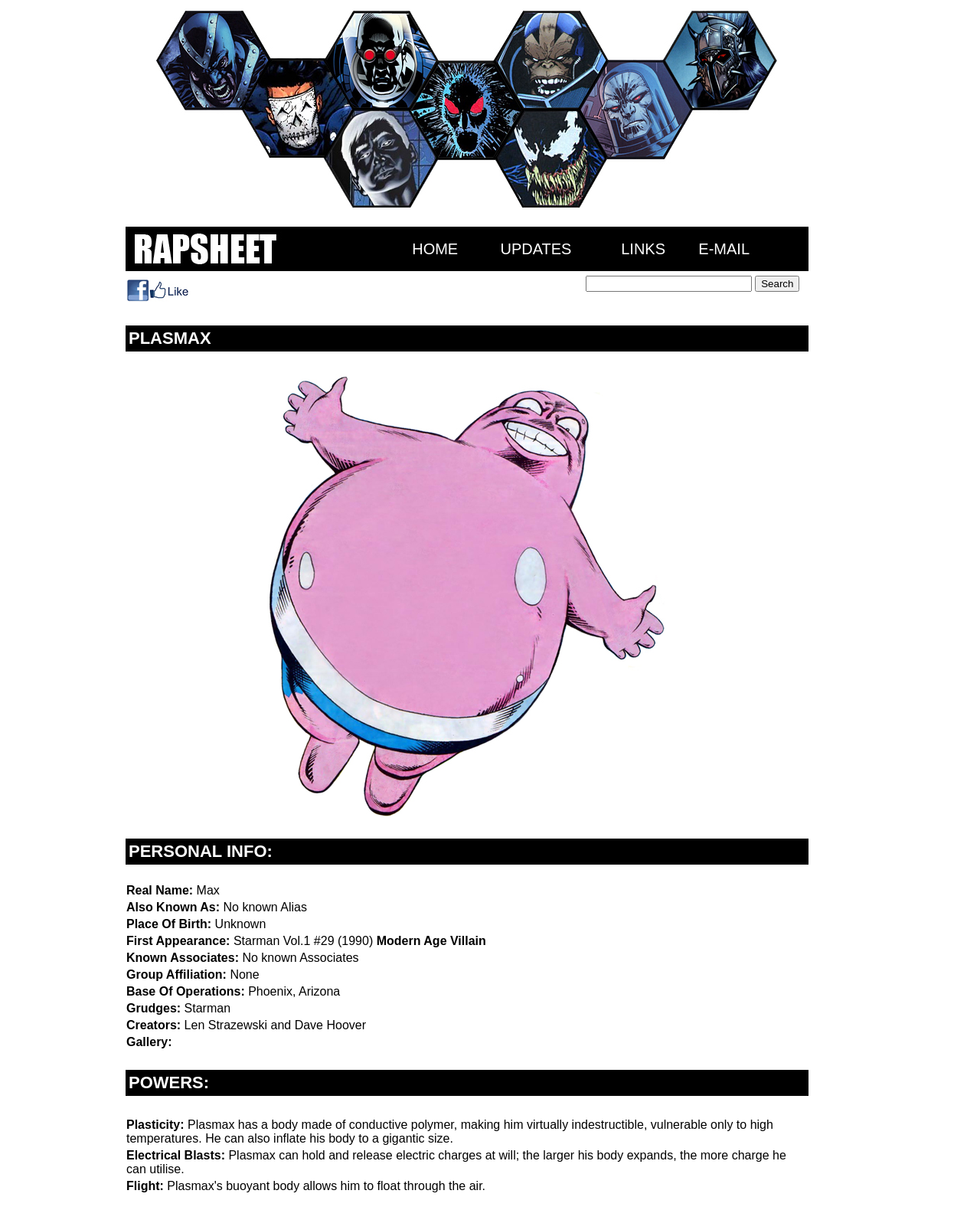Use a single word or phrase to answer the question: 
What is the name of the villain?

Plasmax